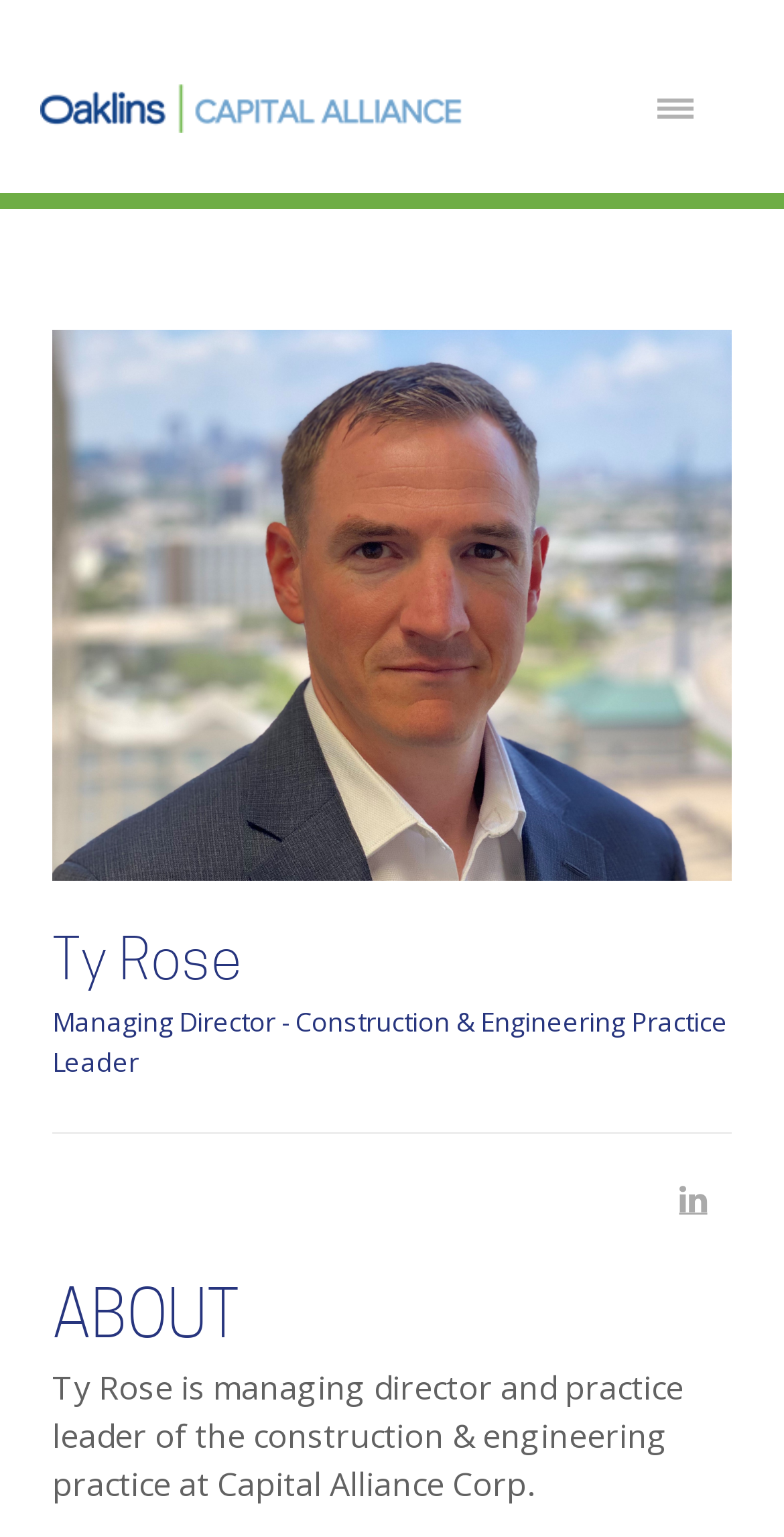What is the section title above the article?
Answer the question with a detailed explanation, including all necessary information.

The webpage has a heading 'ABOUT' above the article section, which suggests that the article is about Ty Rose's background or profile.